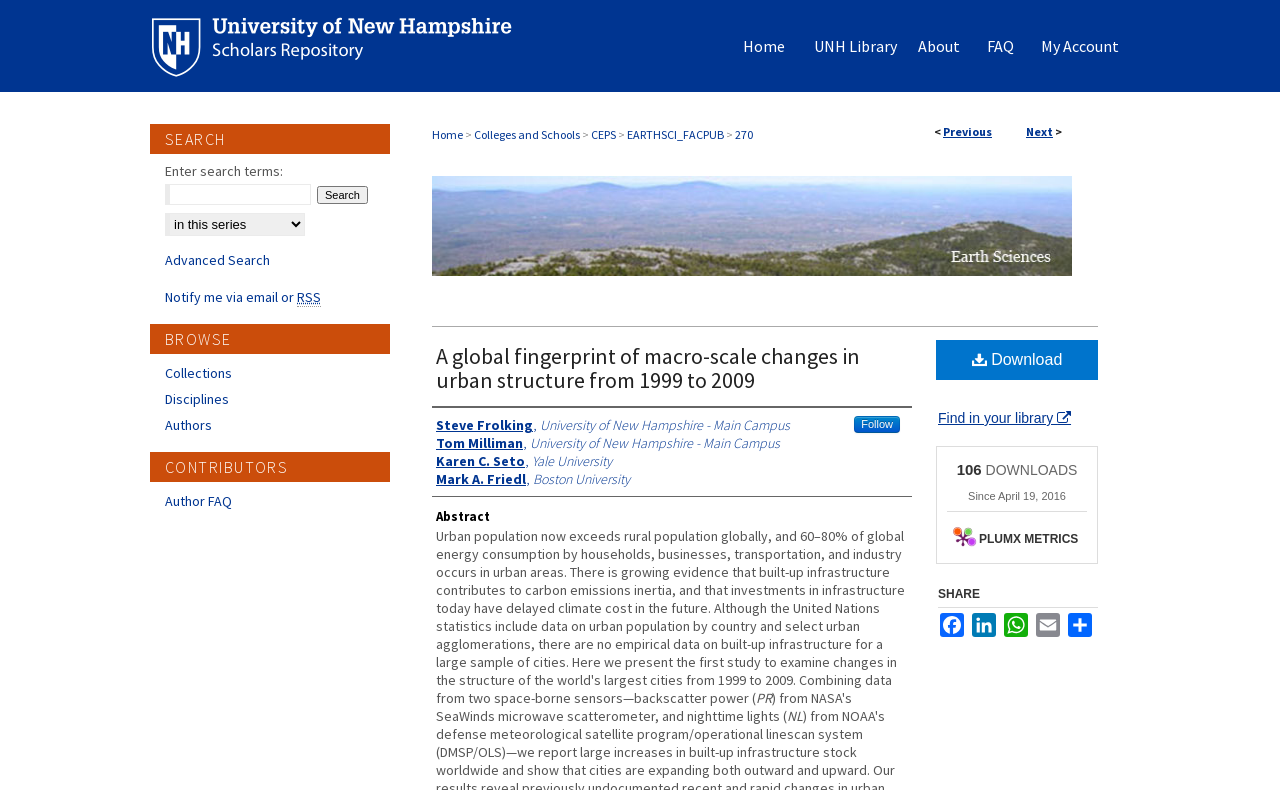Extract the bounding box coordinates for the HTML element that matches this description: "UNH Library". The coordinates should be four float numbers between 0 and 1, i.e., [left, top, right, bottom].

[0.627, 0.0, 0.709, 0.116]